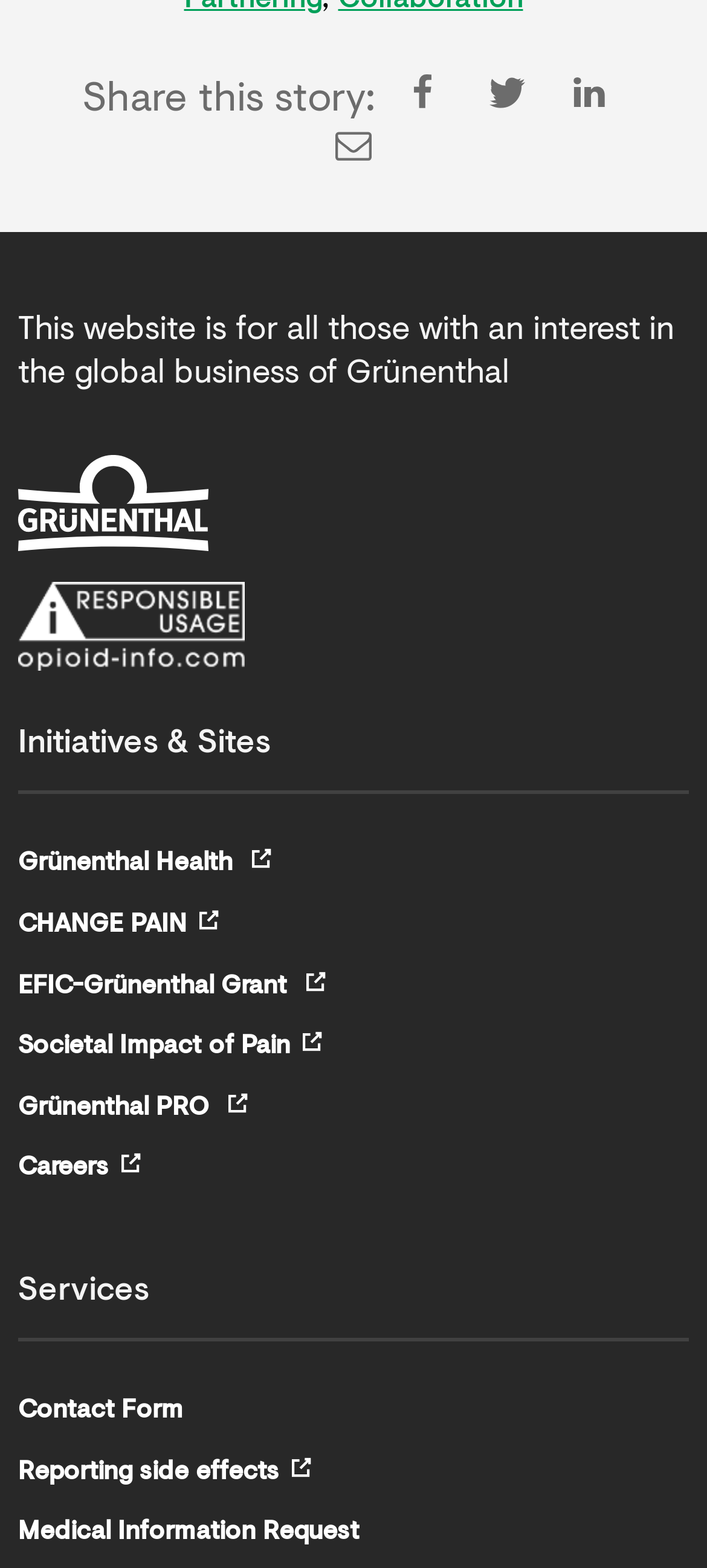Please pinpoint the bounding box coordinates for the region I should click to adhere to this instruction: "Learn about CHANGE PAIN initiative".

[0.026, 0.569, 0.315, 0.608]